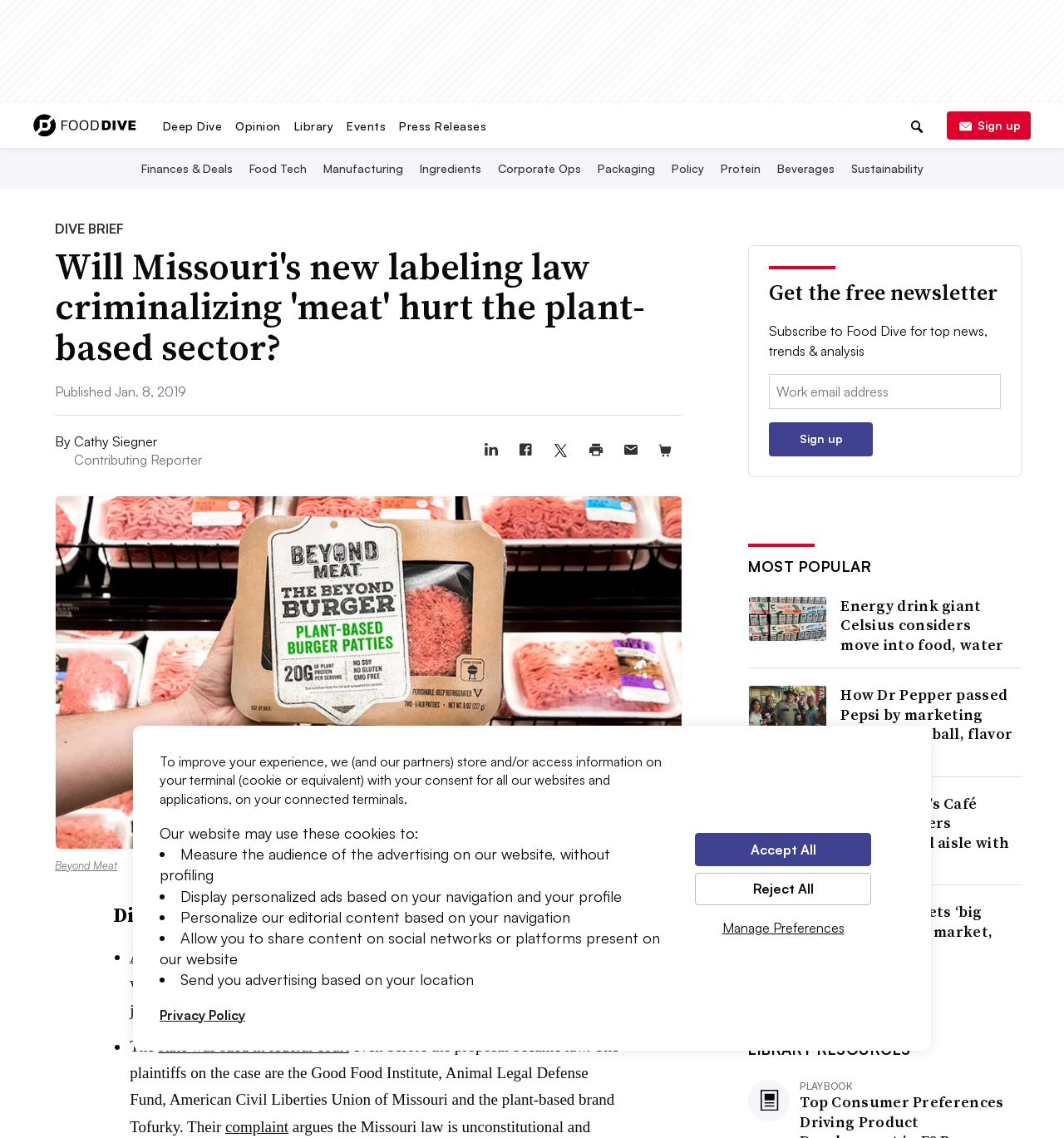Describe in detail what you see on the webpage.

The webpage is a news article from Food Dive, a food industry news website. At the top, there is a navigation menu with links to various sections, including "Deep Dive", "Opinion", "Library", "Events", and "Press Releases". Below the navigation menu, there is a search bar with a search button and a "close search" icon.

On the left side of the page, there is a menu bar with links to different topics, such as "Finances & Deals", "Food Tech", "Manufacturing", and "Sustainability". 

The main article is titled "Will Missouri's new labeling law criminalizing 'meat' hurt the plant-based sector?" and is written by Cathy Siegner, a contributing reporter. The article has a brief summary, followed by the full text. There are also social media sharing links and a "Print article" button below the article.

Above the article, there is a "DIVE BRIEF" section with a brief summary of the article. Below the article, there is a figure with a caption and a "Dive Brief" section with a list of points summarizing the article.

On the right side of the page, there is a section to subscribe to the Food Dive newsletter, with a heading "Get the free newsletter" and a brief description.

At the very top of the page, there is a cookie consent banner with a description of how the website uses cookies and options to manage preferences, accept all, or reject all.